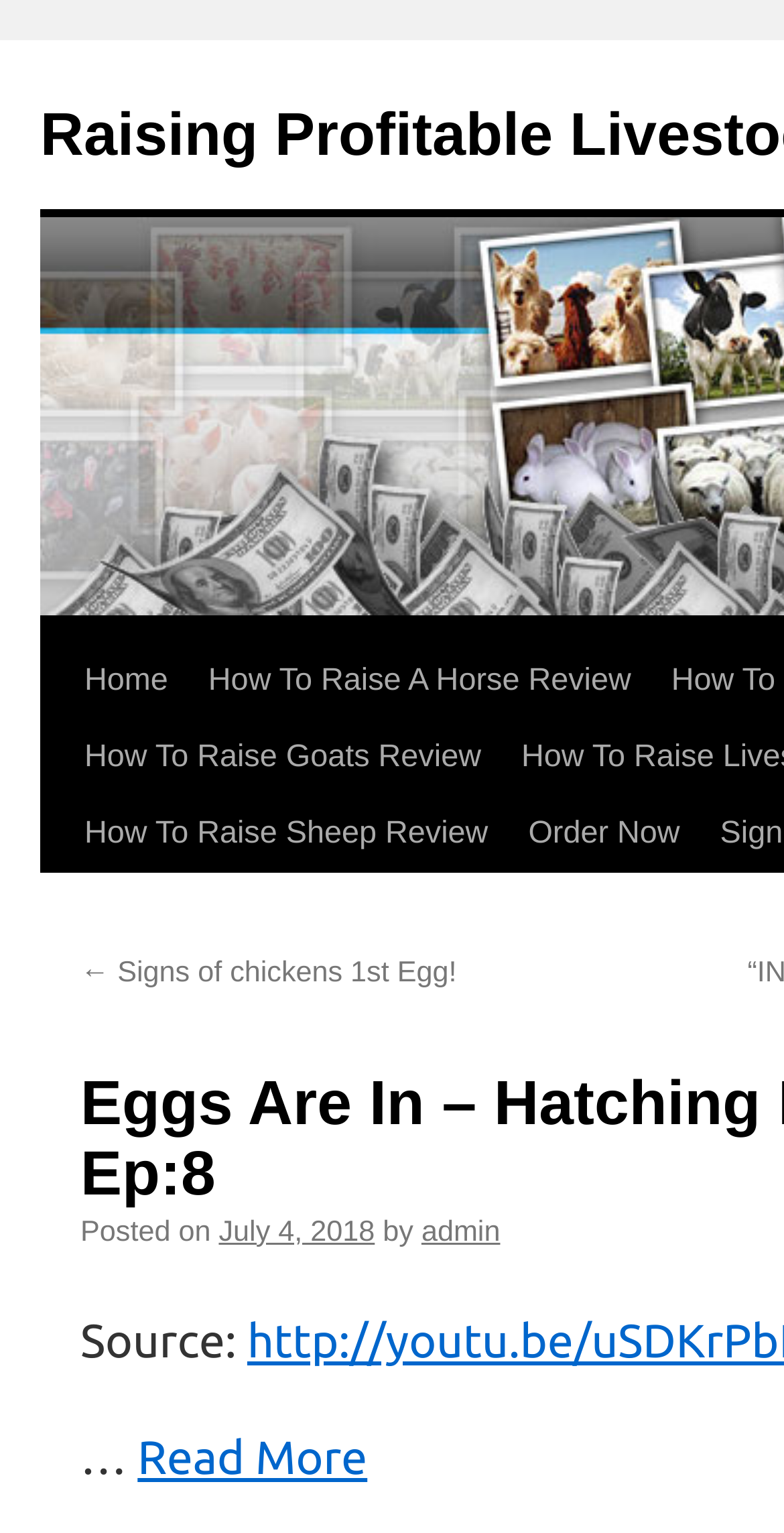What is the topic of the previous post?
Examine the image closely and answer the question with as much detail as possible.

I found the topic of the previous post by looking at the link '← Signs of chickens 1st Egg!' which suggests that it is a link to a previous post with that topic.